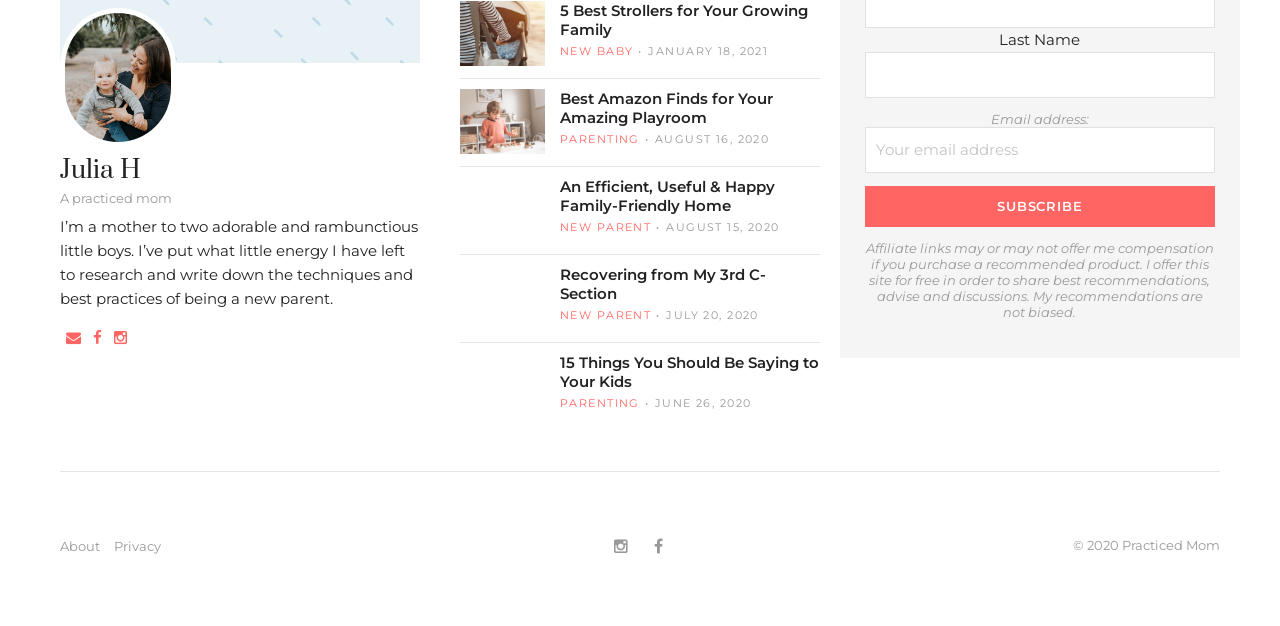Determine the bounding box coordinates of the UI element that matches the following description: "Privacy". The coordinates should be four float numbers between 0 and 1 in the format [left, top, right, bottom].

[0.089, 0.858, 0.13, 0.889]